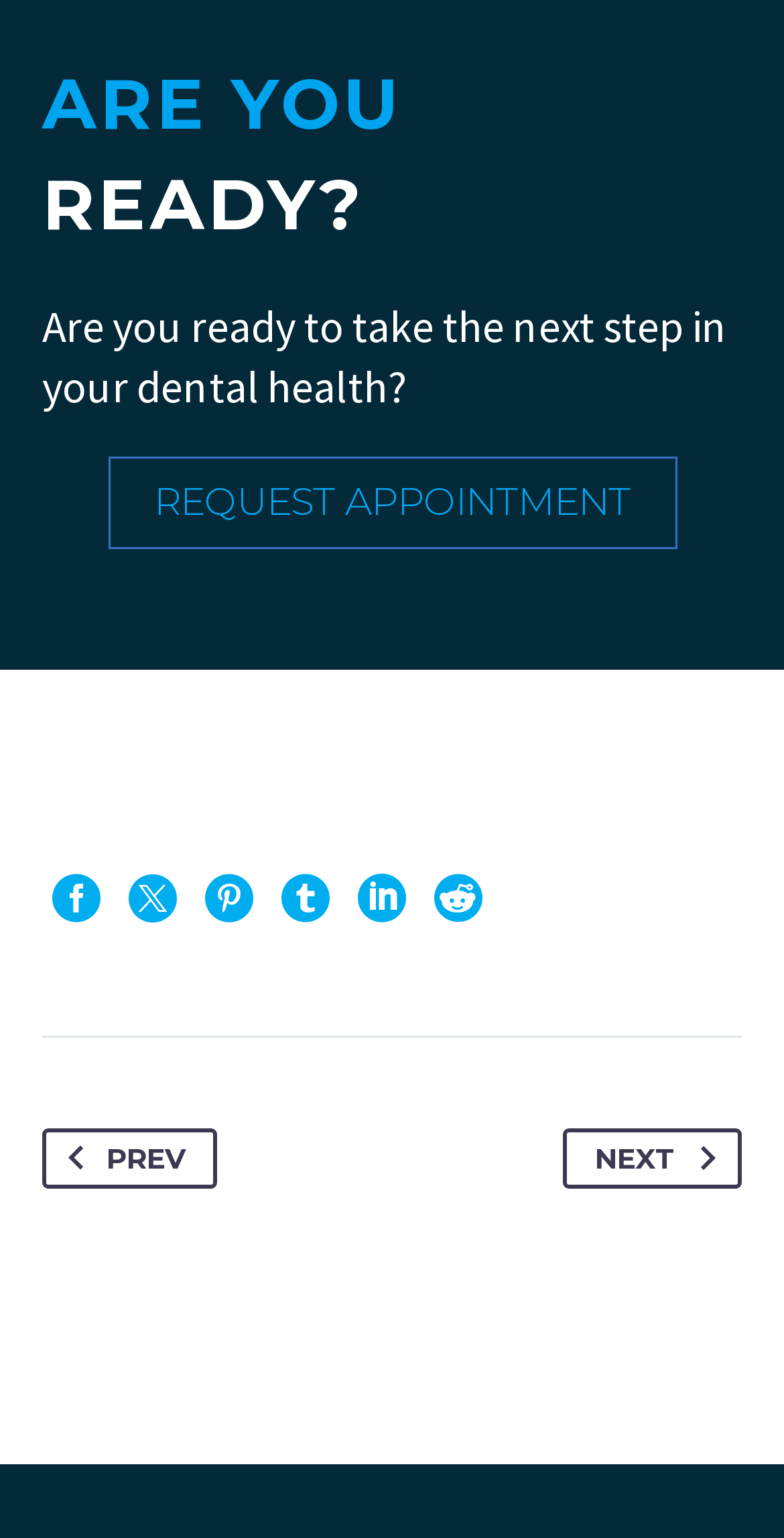Determine the bounding box coordinates for the region that must be clicked to execute the following instruction: "Go to Facebook".

None